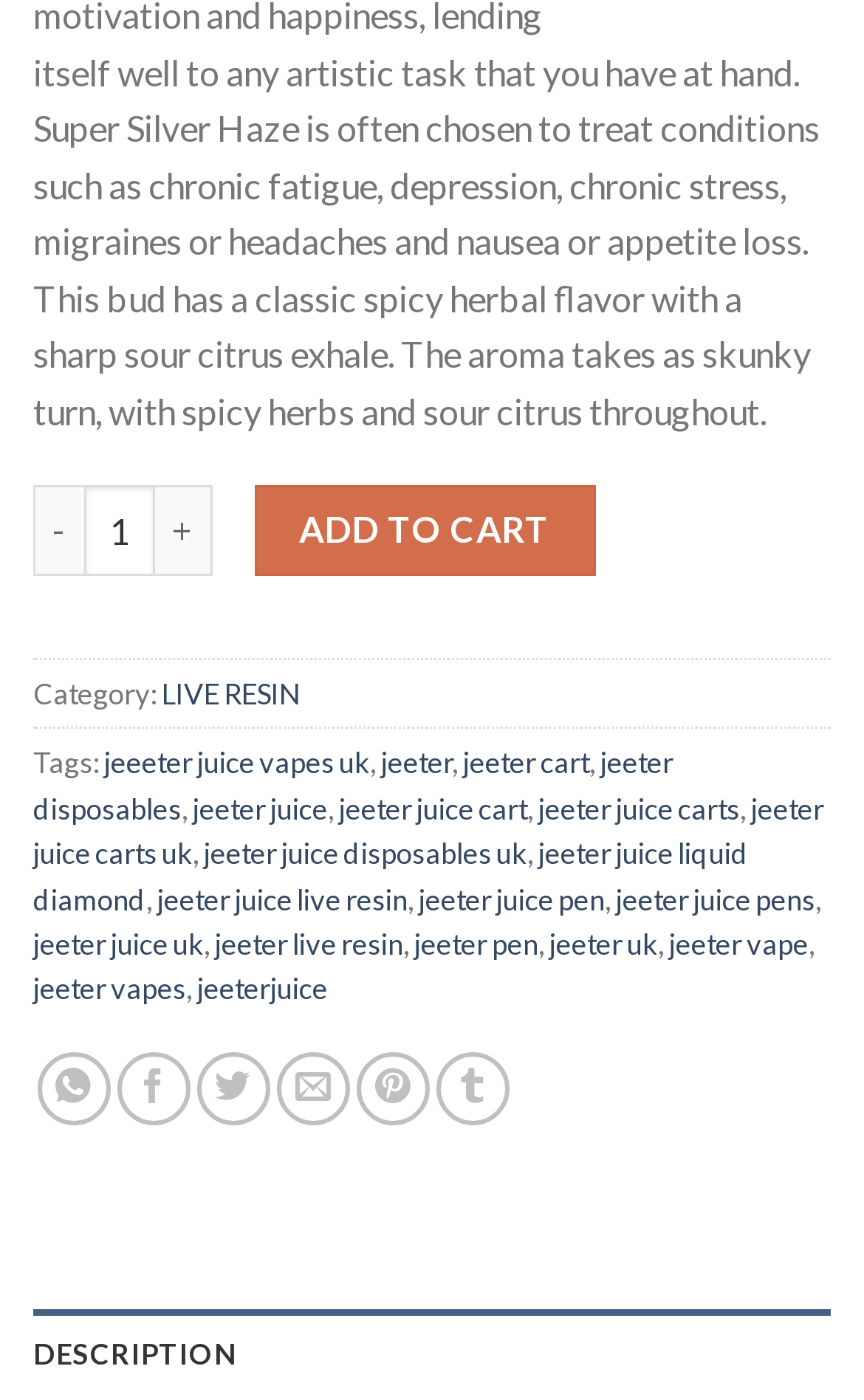Determine the bounding box for the UI element that matches this description: "jeeter".

[0.441, 0.532, 0.523, 0.557]